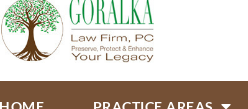From the details in the image, provide a thorough response to the question: What is the focus of Goralka Law Firm, PC?

The focus of Goralka Law Firm, PC is on providing estate planning and legal services to its clients, with the goal of helping them secure their future and that of their loved ones, as reflected in the firm's mission and visual branding.